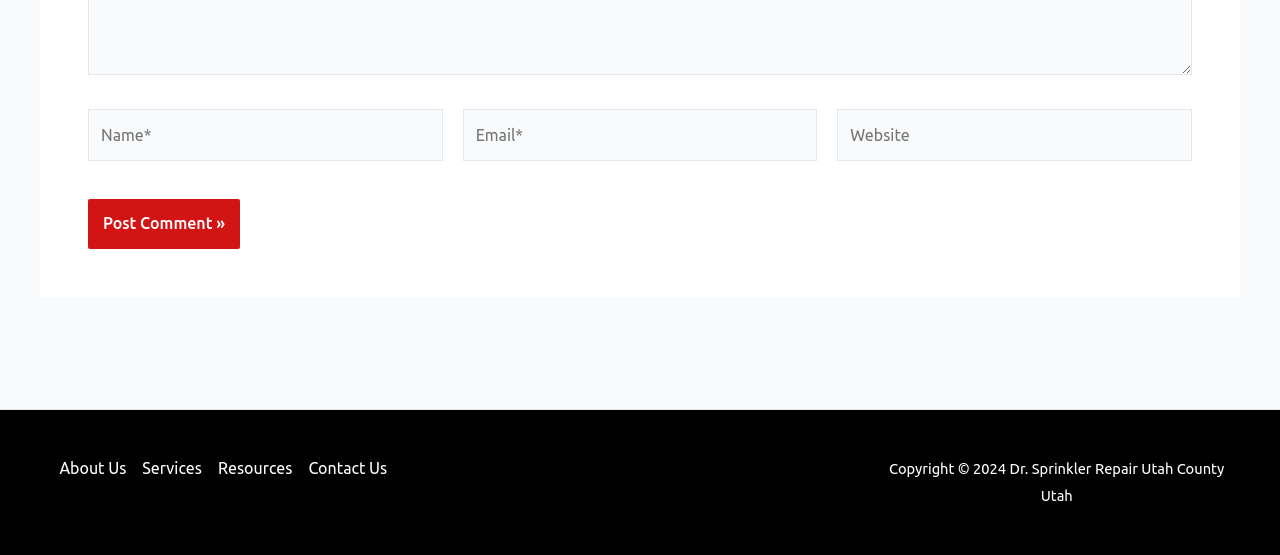Determine the bounding box coordinates of the region that needs to be clicked to achieve the task: "Enter your name".

[0.069, 0.196, 0.346, 0.29]